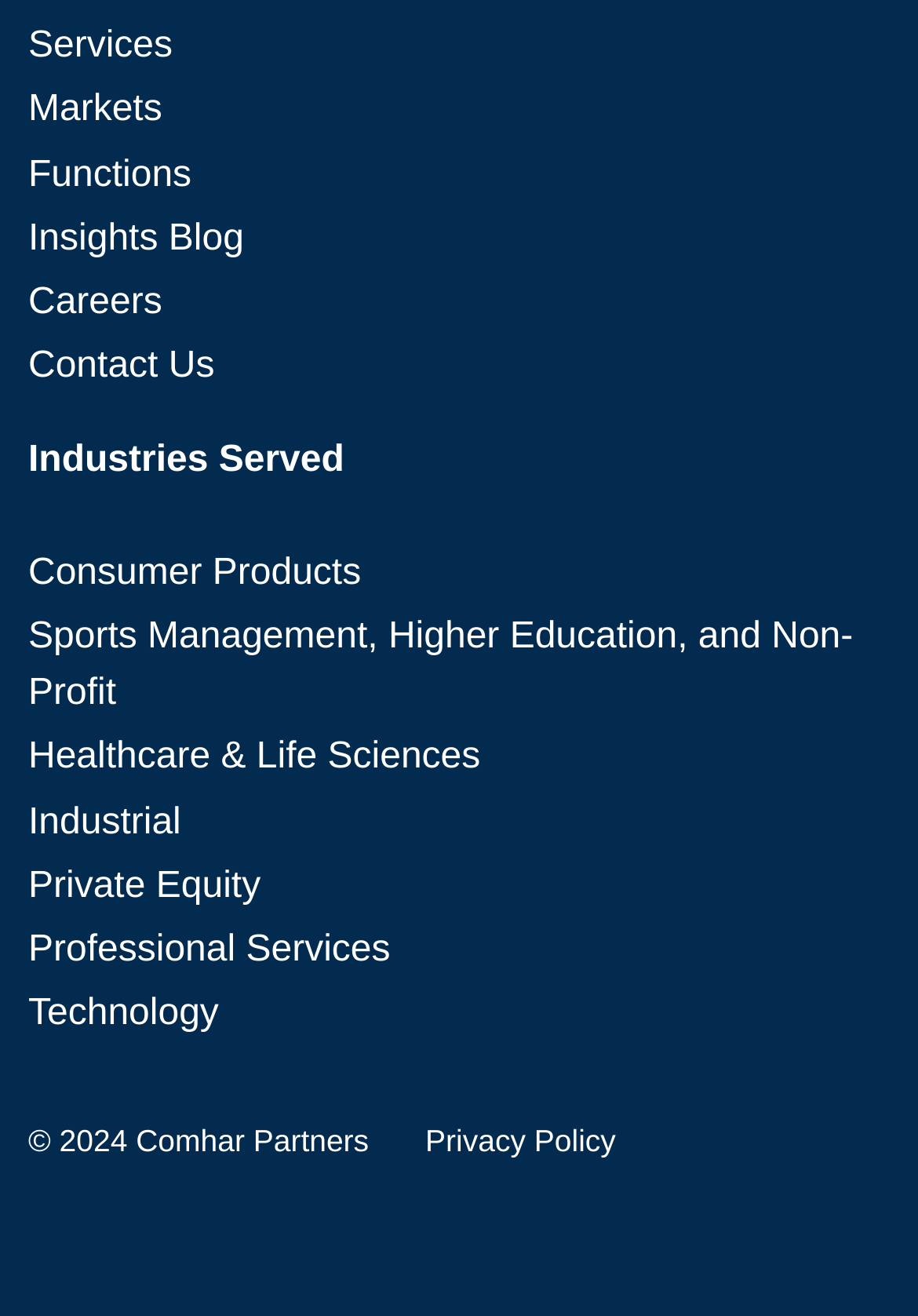Please identify the bounding box coordinates of the area that needs to be clicked to follow this instruction: "Read about Industries Served".

[0.031, 0.335, 0.375, 0.365]